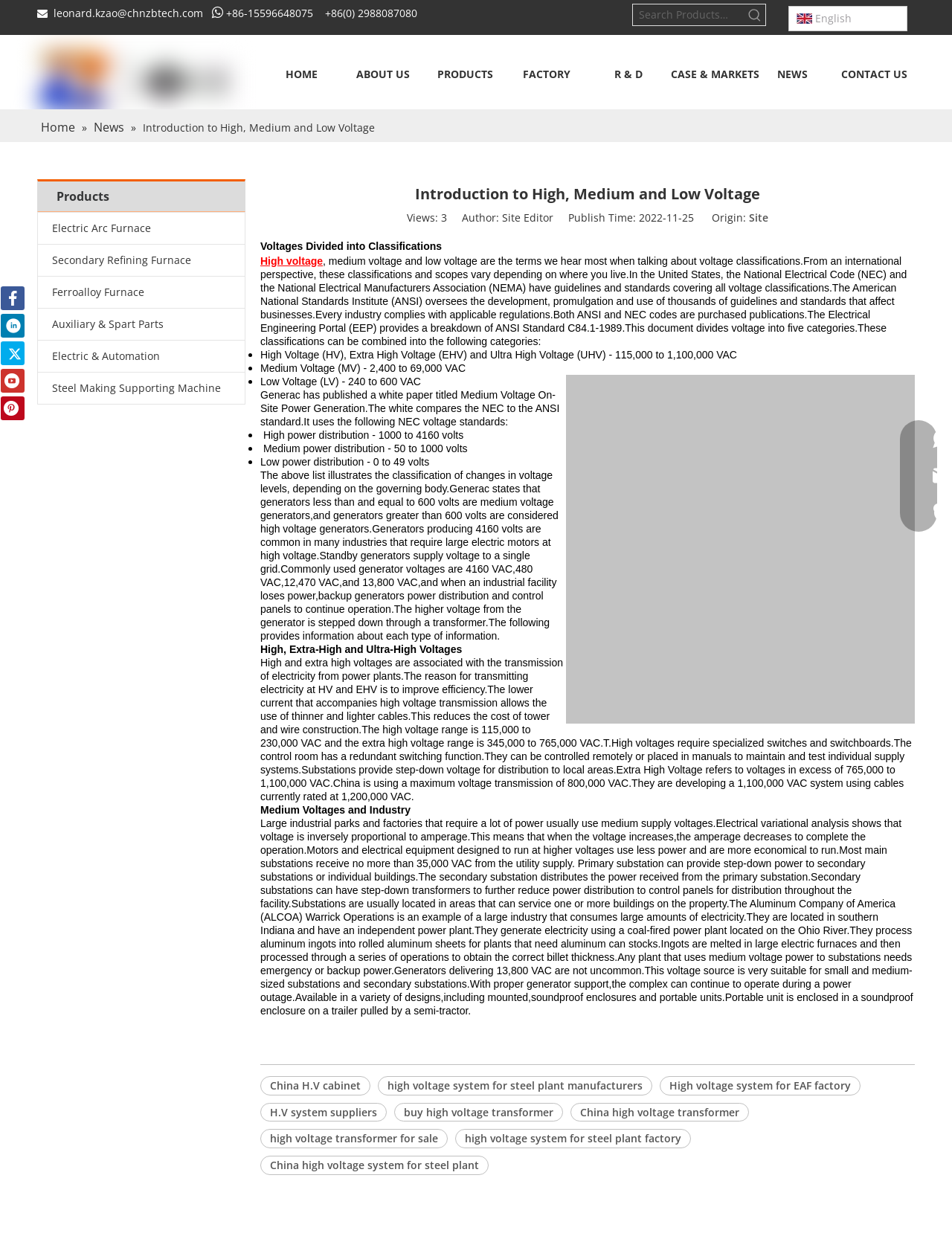Locate the bounding box coordinates of the element I should click to achieve the following instruction: "Search for products".

[0.665, 0.004, 0.782, 0.02]